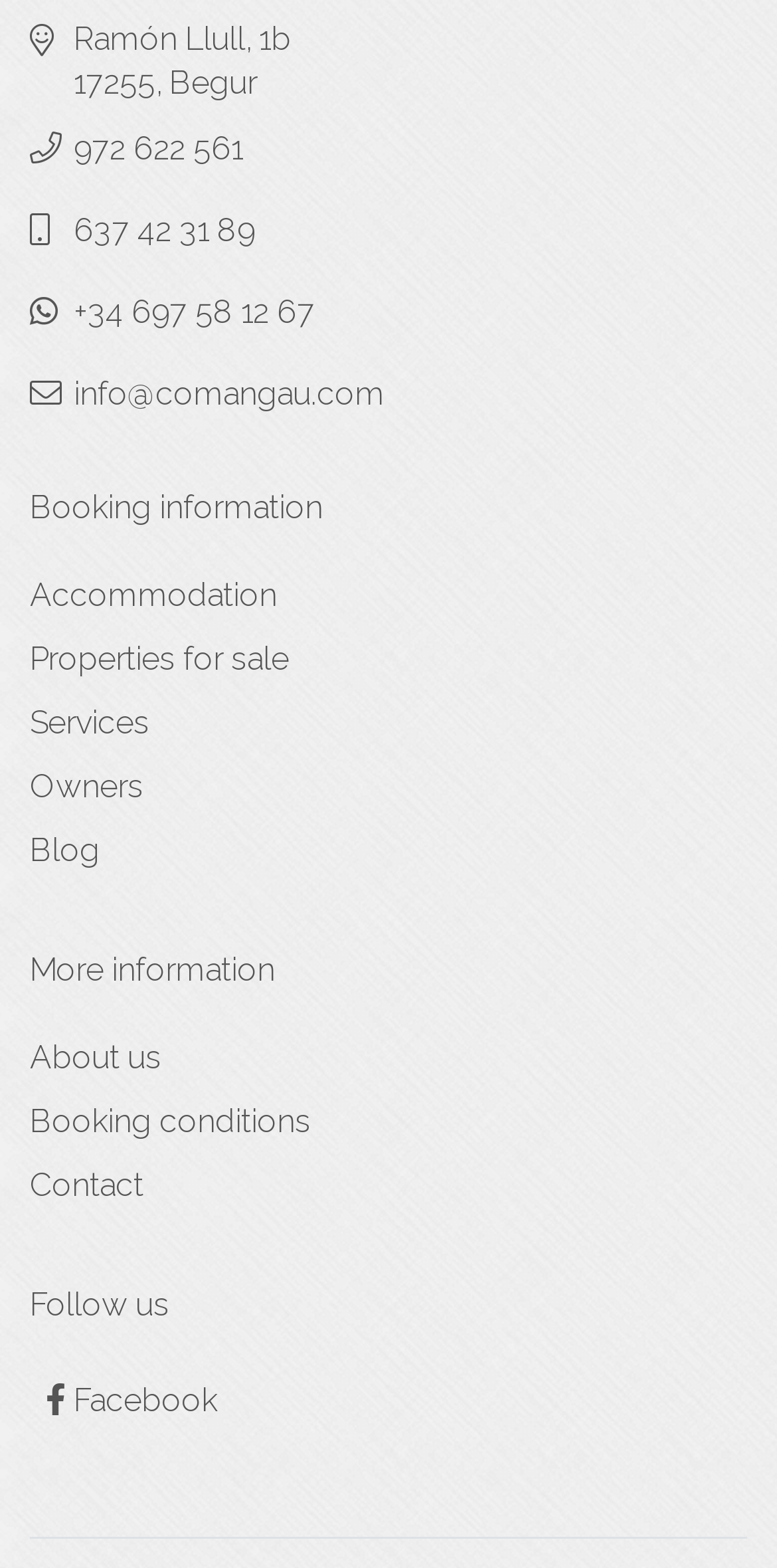Answer the question with a brief word or phrase:
What is the address of the company?

Ramón Llull, 1b, 17255, Begur